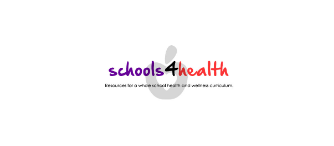What is the purpose of 'schools4health' according to the tagline?
Please provide a comprehensive and detailed answer to the question.

The tagline 'Resources for school health and wellness curriculum' suggests that the organization's mission is to support health initiatives in schools, which implies that the purpose of 'schools4health' is to provide resources for this specific goal.